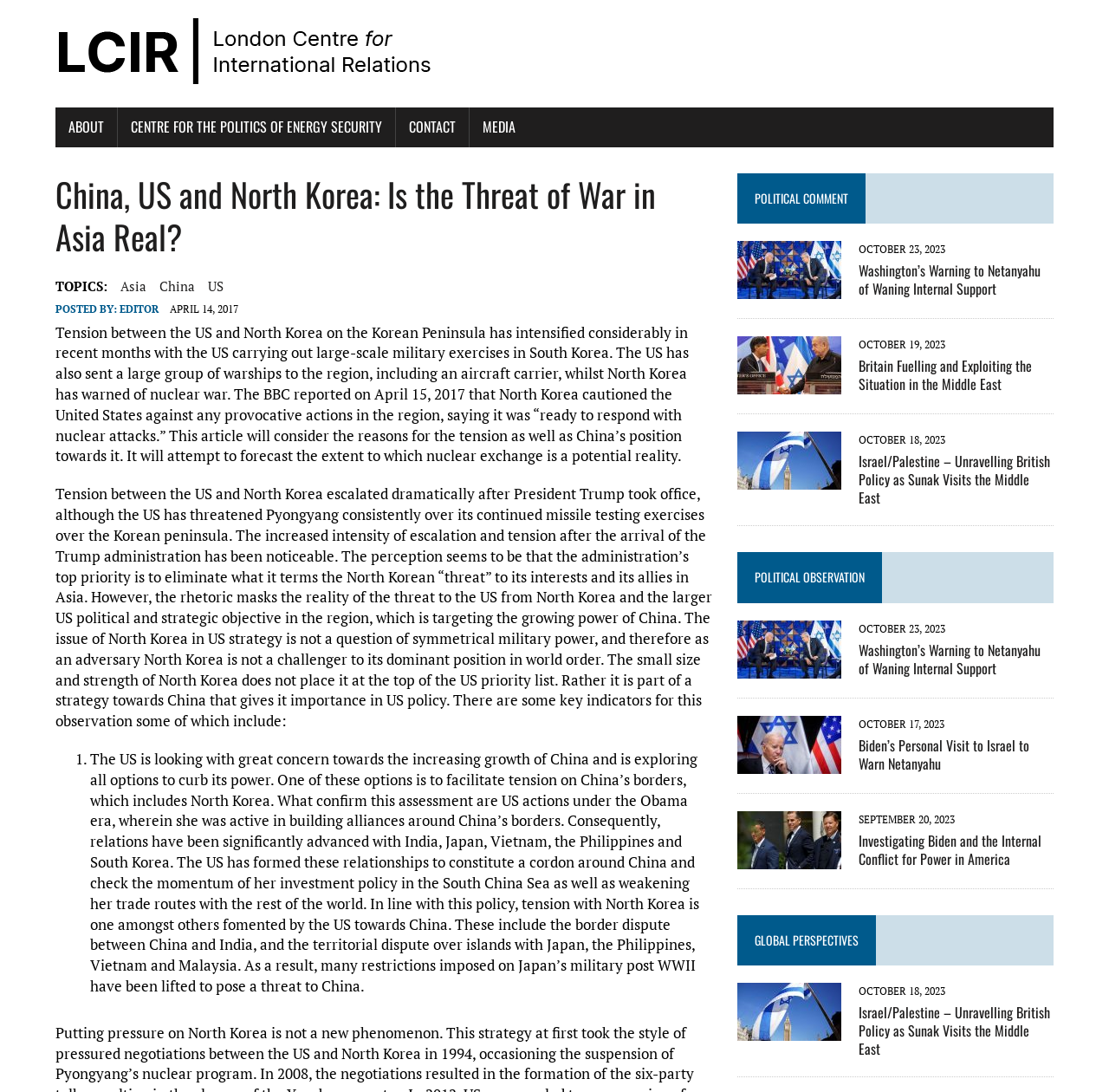Determine the bounding box for the UI element as described: "Political Comment". The coordinates should be represented as four float numbers between 0 and 1, formatted as [left, top, right, bottom].

[0.681, 0.173, 0.765, 0.189]